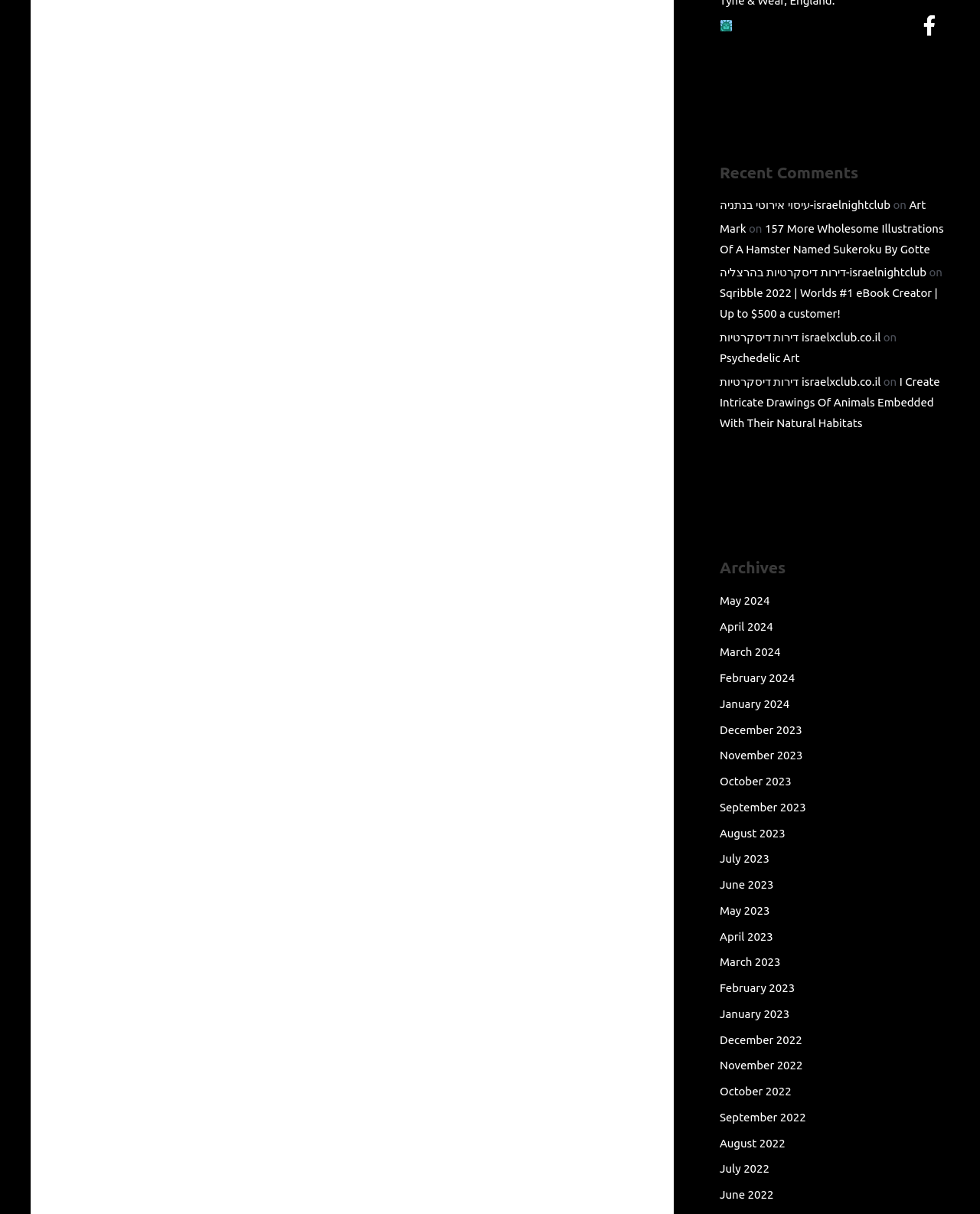Given the element description, predict the bounding box coordinates in the format (top-left x, top-left y, bottom-right x, bottom-right y), using floating point numbers between 0 and 1: Mark

[0.734, 0.183, 0.761, 0.193]